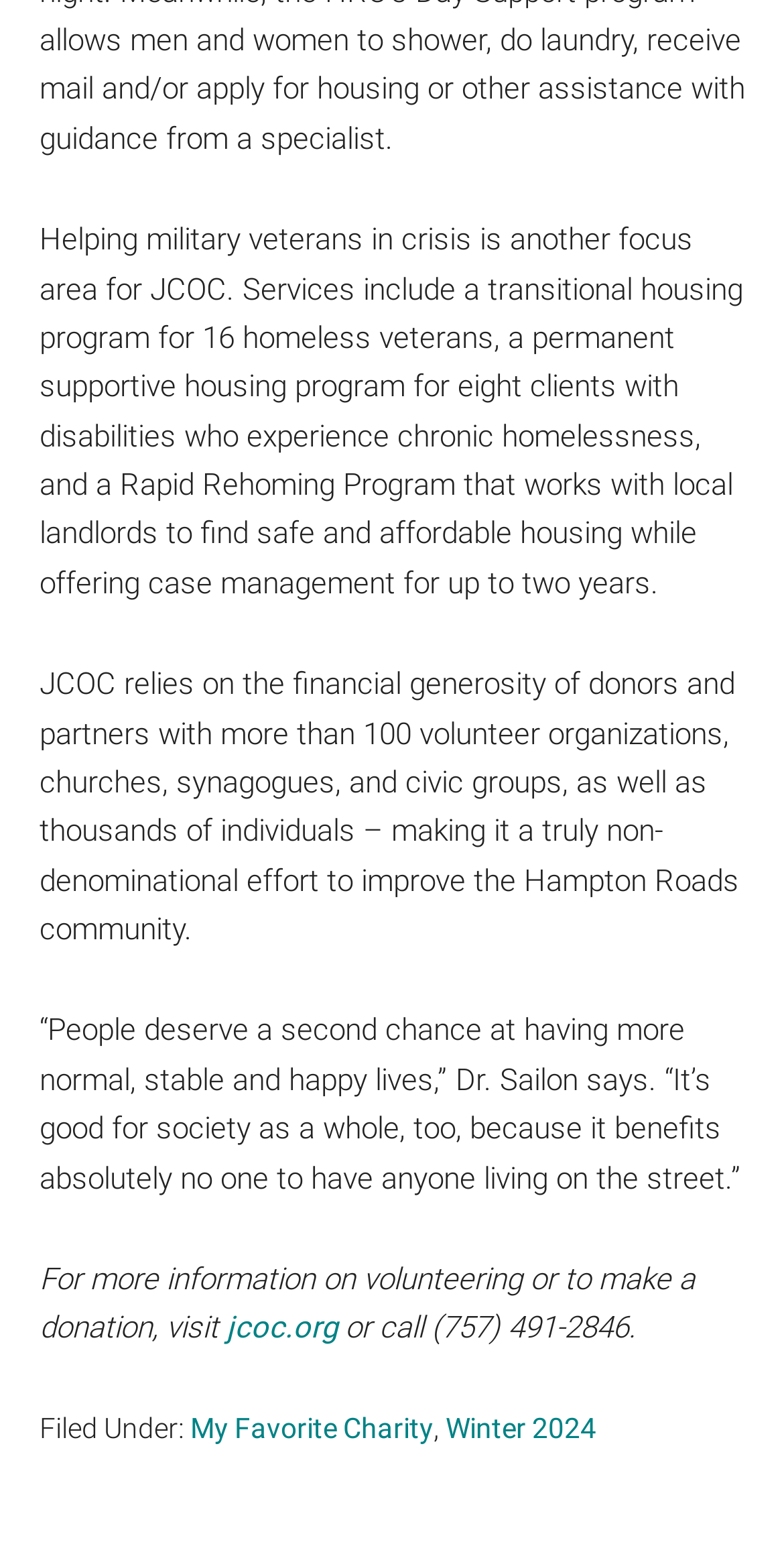How many volunteer organizations partner with JCOC?
Please elaborate on the answer to the question with detailed information.

According to the text, JCOC partners with more than 100 volunteer organizations, churches, synagogues, and civic groups, as well as thousands of individuals.